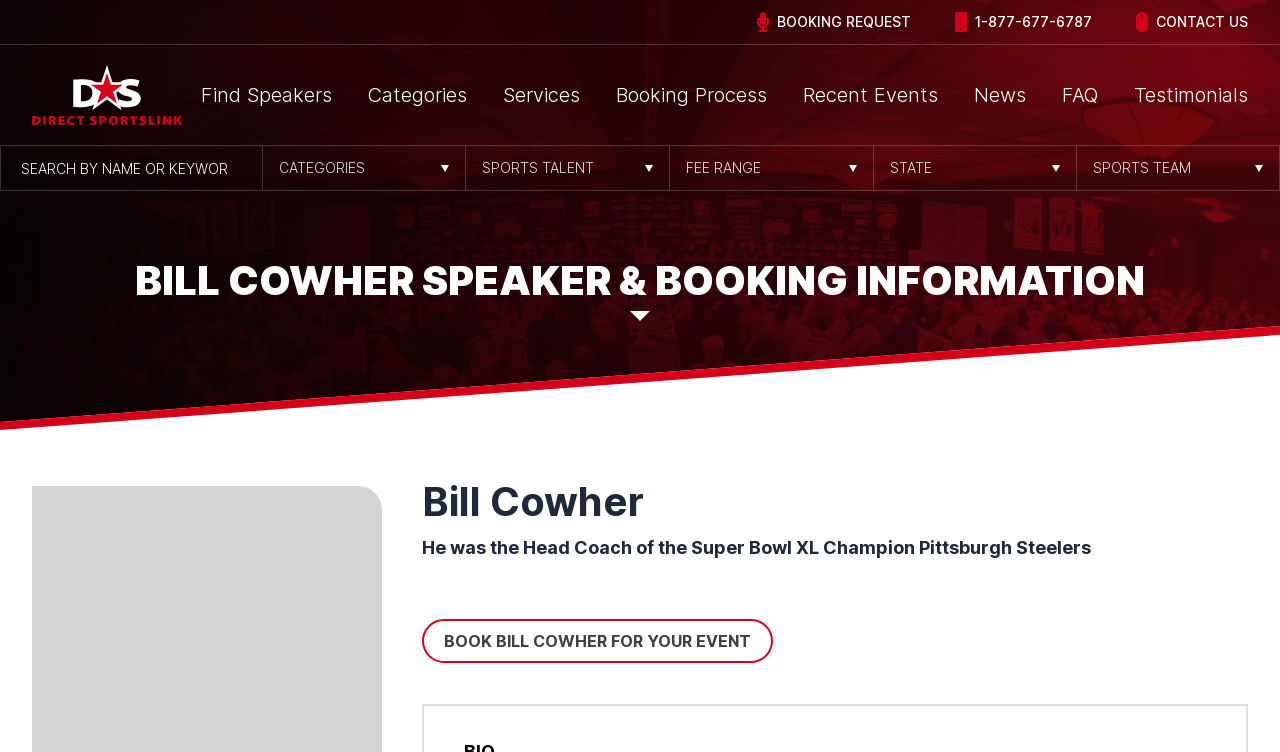What is the phone number to contact?
From the details in the image, provide a complete and detailed answer to the question.

I found the answer by looking at the link element with the text 'Phone 1-877-677-6787'.